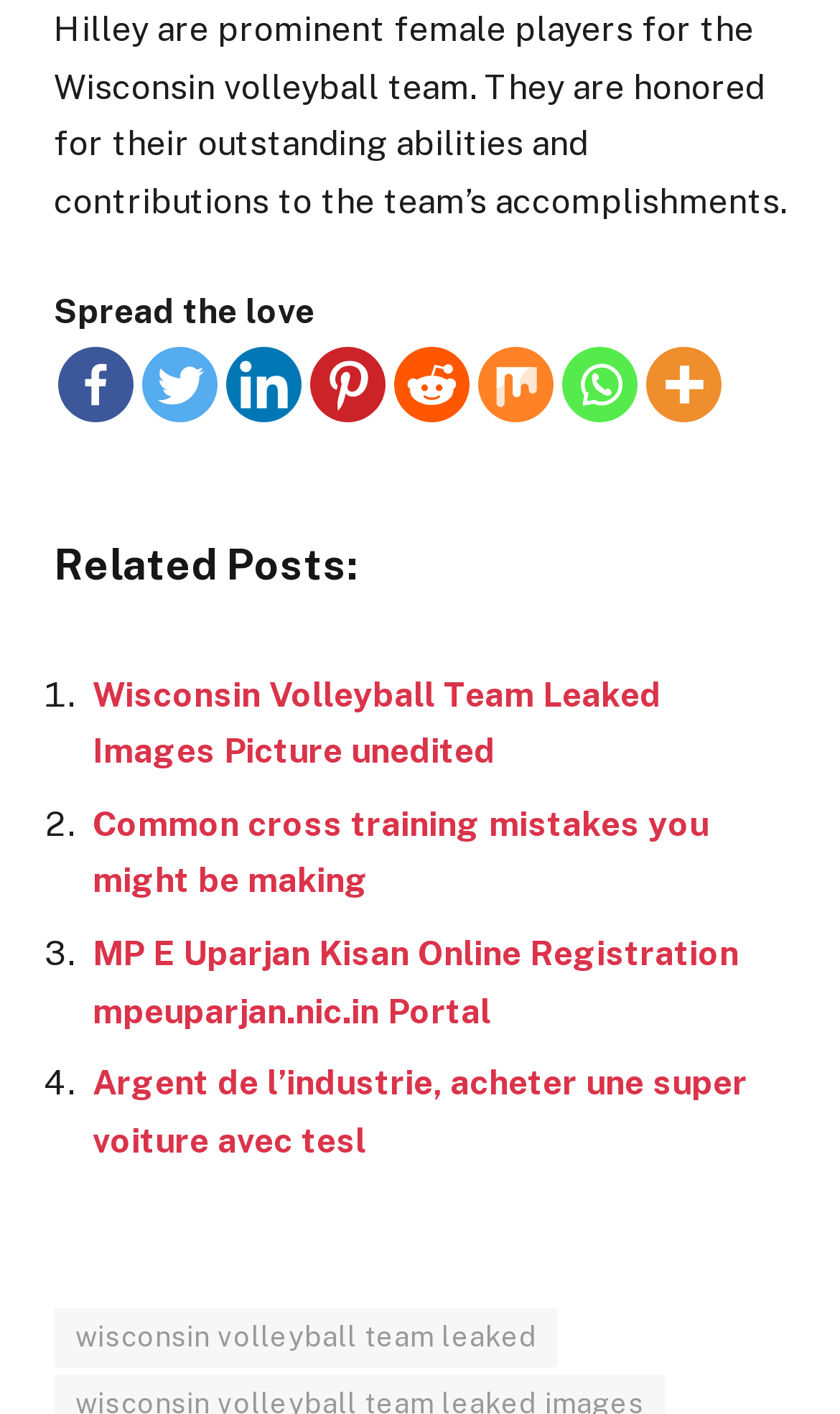Could you highlight the region that needs to be clicked to execute the instruction: "Share on Facebook"?

[0.069, 0.246, 0.159, 0.299]